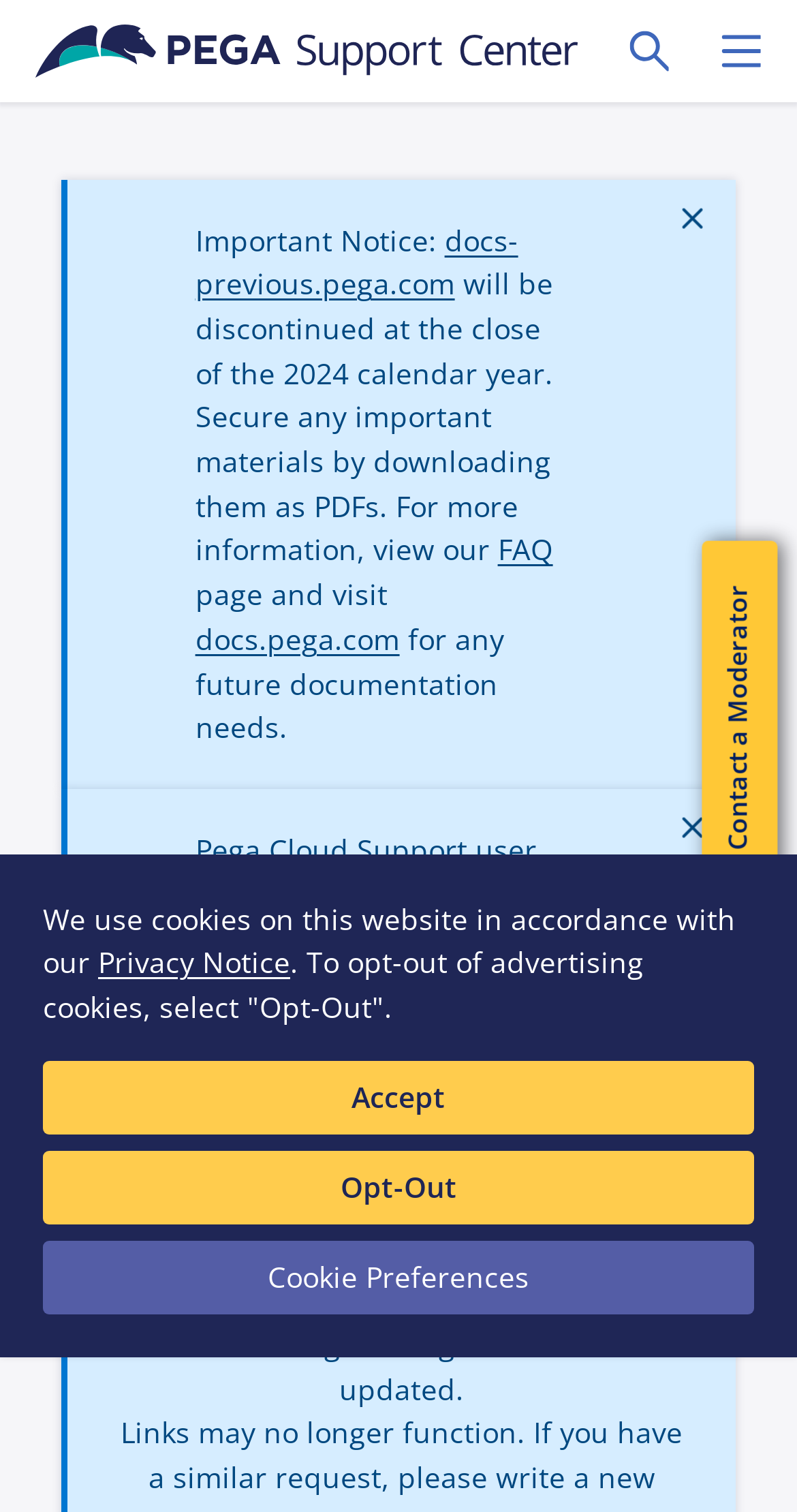Please give a one-word or short phrase response to the following question: 
What is the warning about the website 'docs-previous.pega.com'?

It will be discontinued